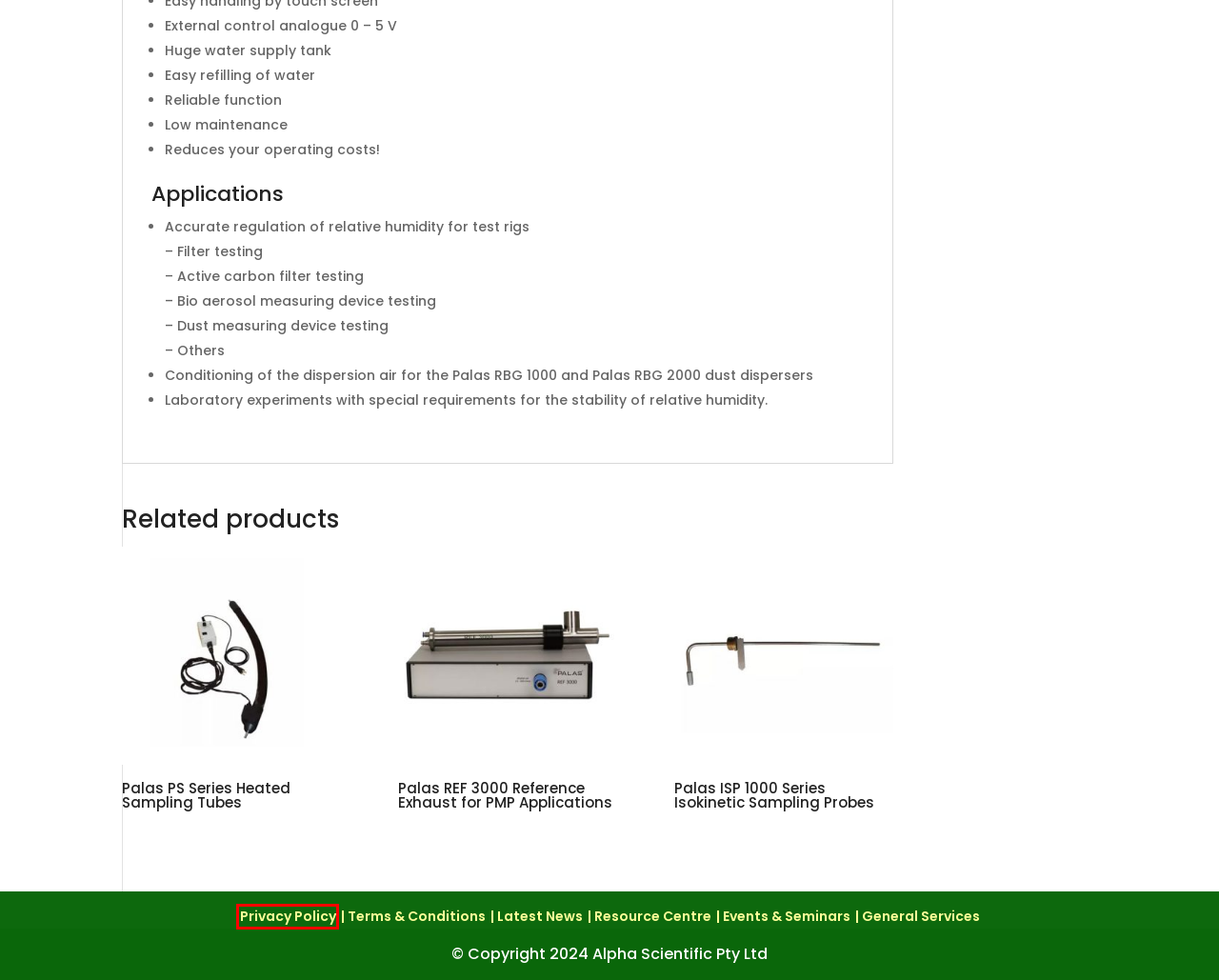Analyze the screenshot of a webpage featuring a red rectangle around an element. Pick the description that best fits the new webpage after interacting with the element inside the red bounding box. Here are the candidates:
A. Palas REF 3000 Reference Exhaust for PMP Exhaust Applications
B. Palas PS Series Heated Sampling Tubes for Particle Counting
C. Alpha Scientific Resource Center - Data Collection & More
D. Website Terms & Conditions - Alpha Scientific Pty Ltd
E. Privacy Policy - Alpha Scientific Pty Ltd
F. Contact Us - Alpha Scientific Pty Ltd
G. Alpha Scientific - Events, Webinars, Seminars, Trade Shows
H. Cart - Alpha Scientific Pty Ltd

E